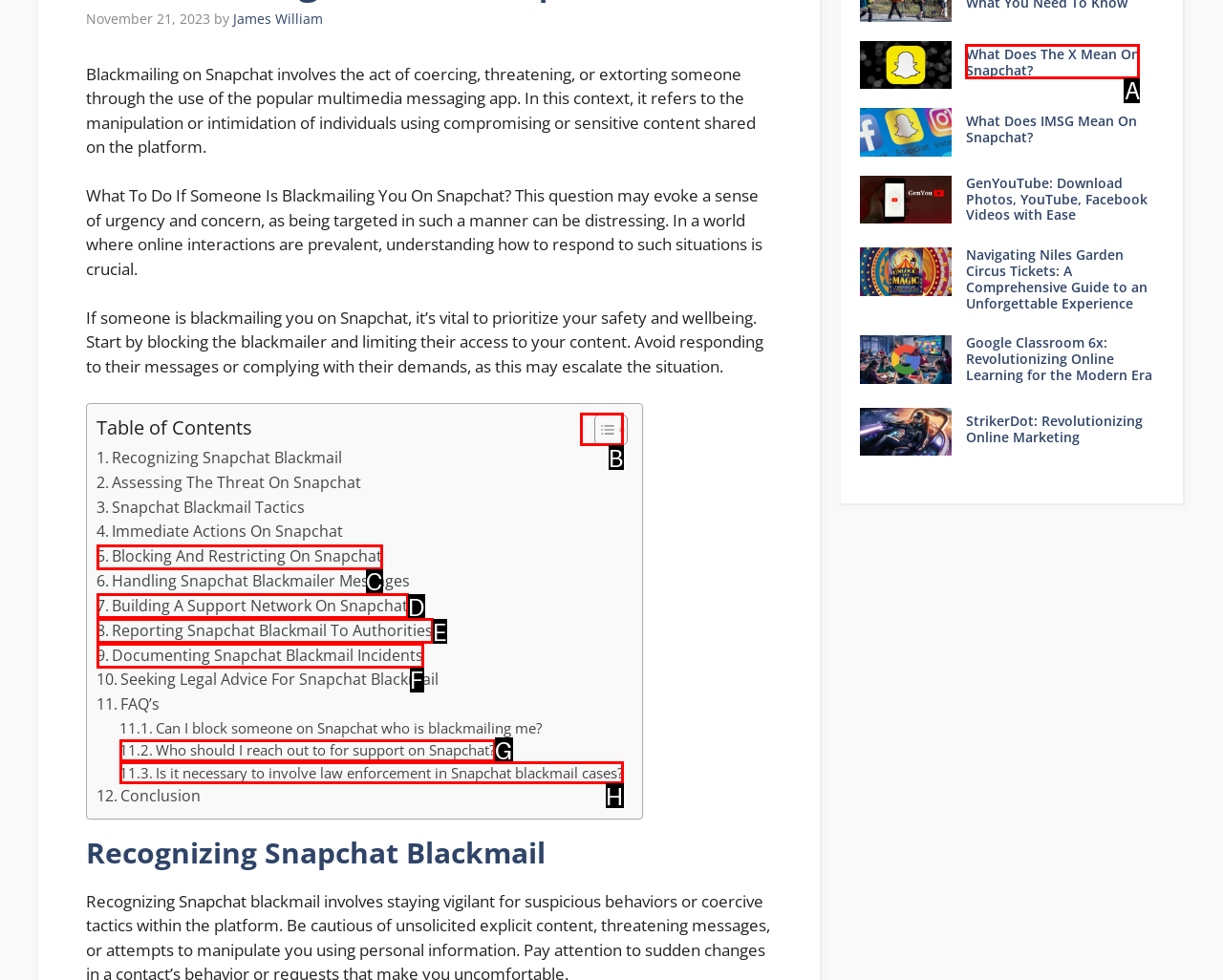Match the following description to a UI element: Toggle
Provide the letter of the matching option directly.

B